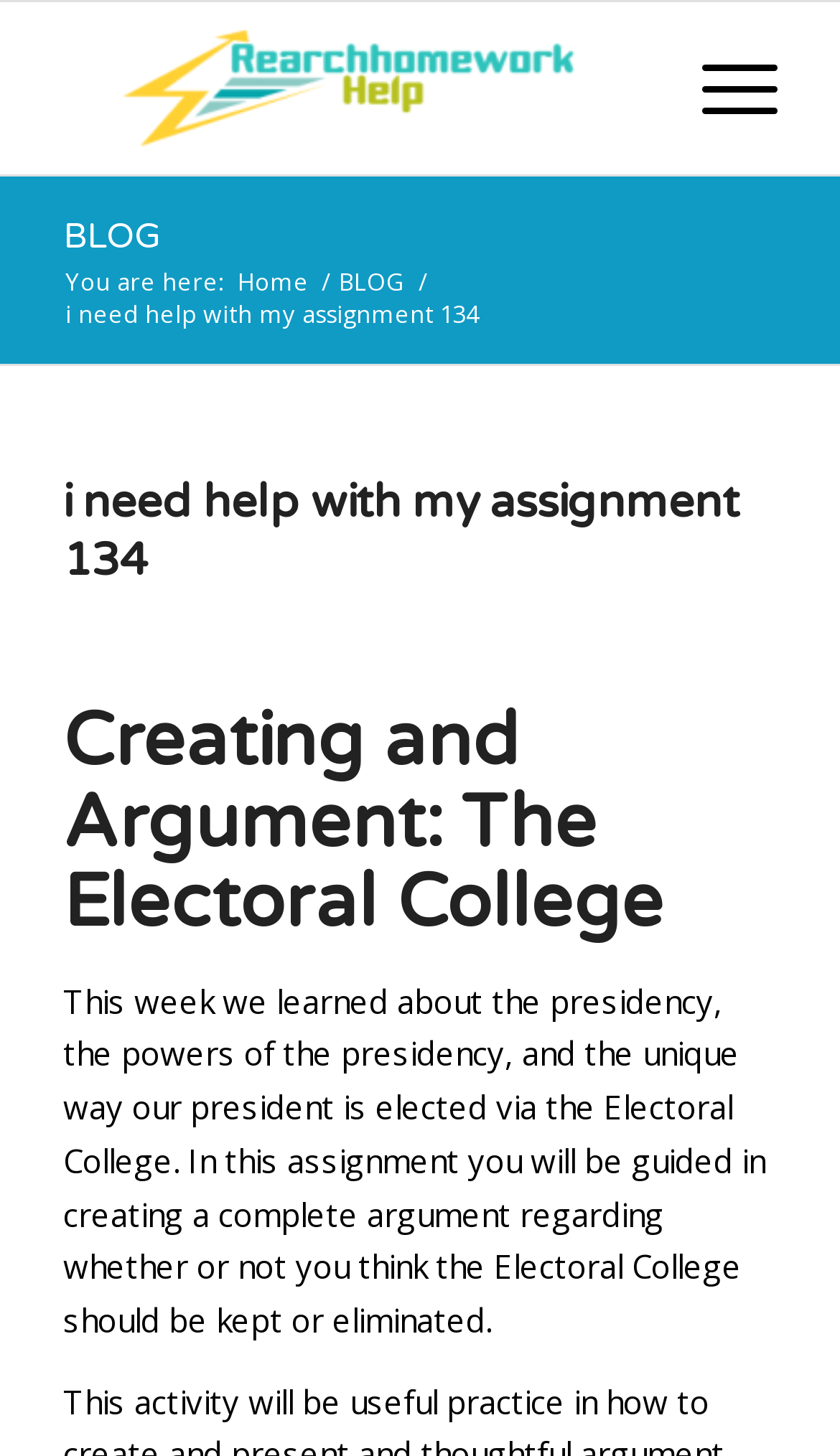Please answer the following question using a single word or phrase: 
What is the position of the link 'BLOG' on the webpage?

Top-left